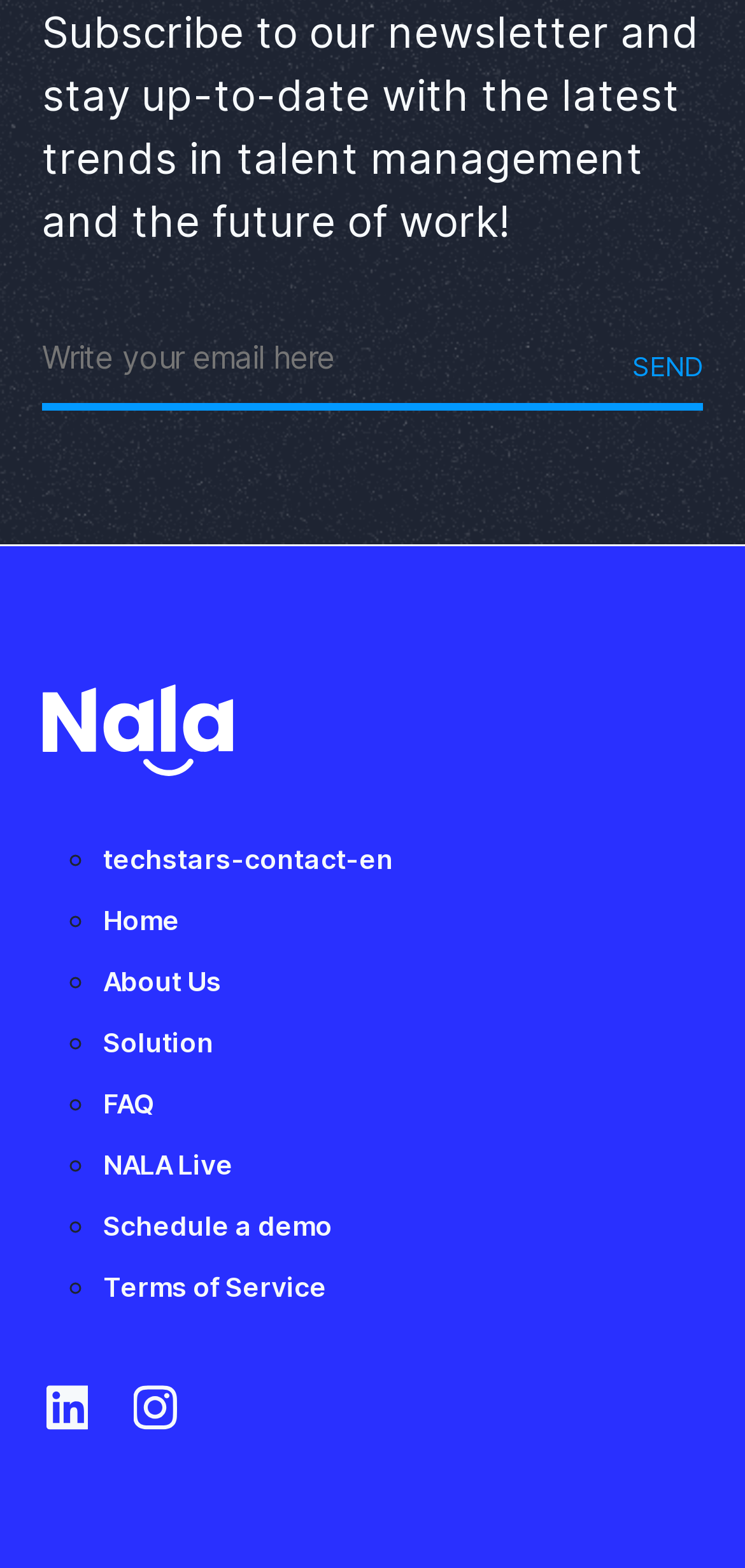Respond to the question below with a concise word or phrase:
How many links are there in the navigation menu?

8